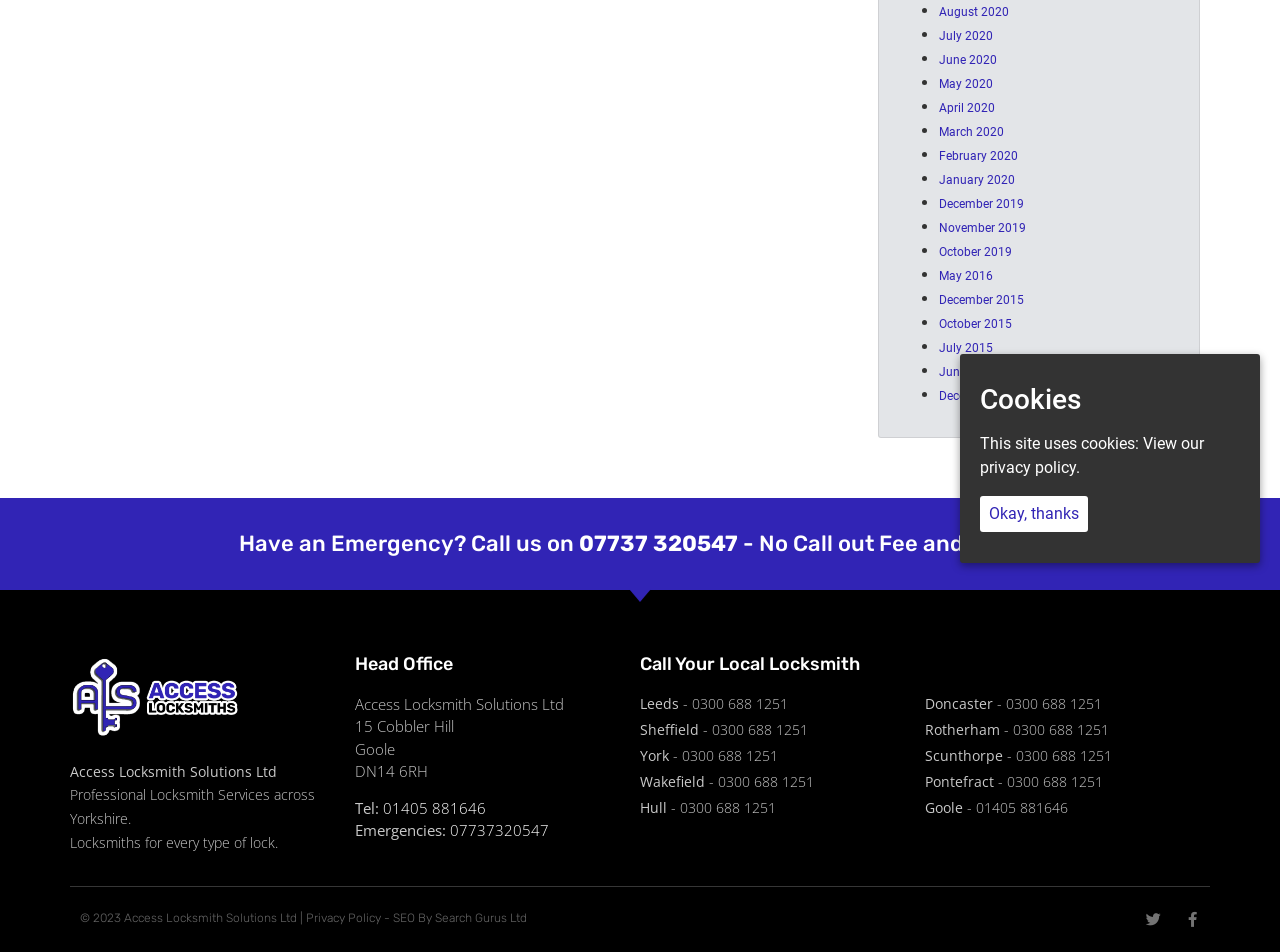Determine the bounding box of the UI element mentioned here: "York - 0300 688 1251". The coordinates must be in the format [left, top, right, bottom] with values ranging from 0 to 1.

[0.5, 0.782, 0.723, 0.804]